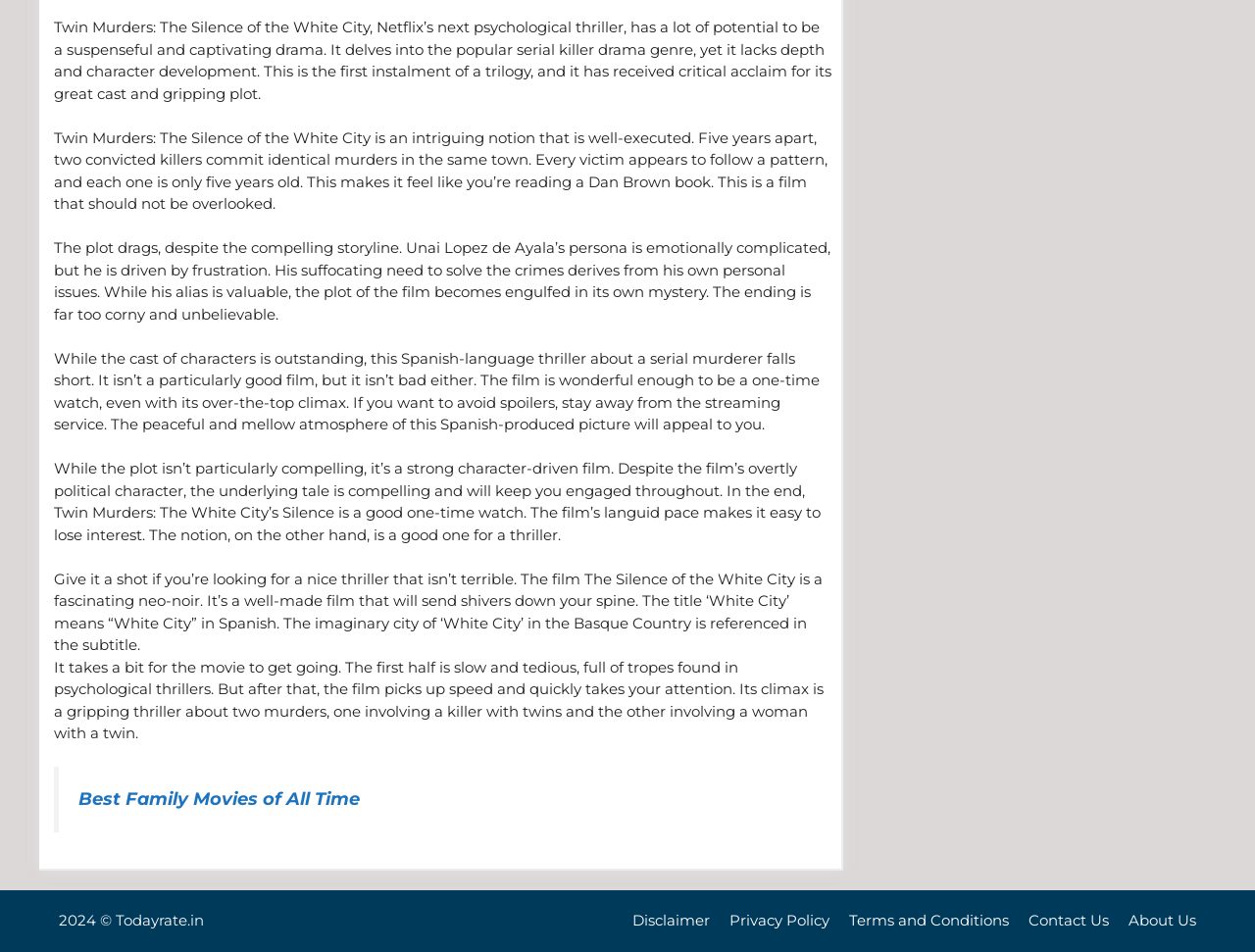Answer the following query concisely with a single word or phrase:
What is the name of the website?

Todayrate.in